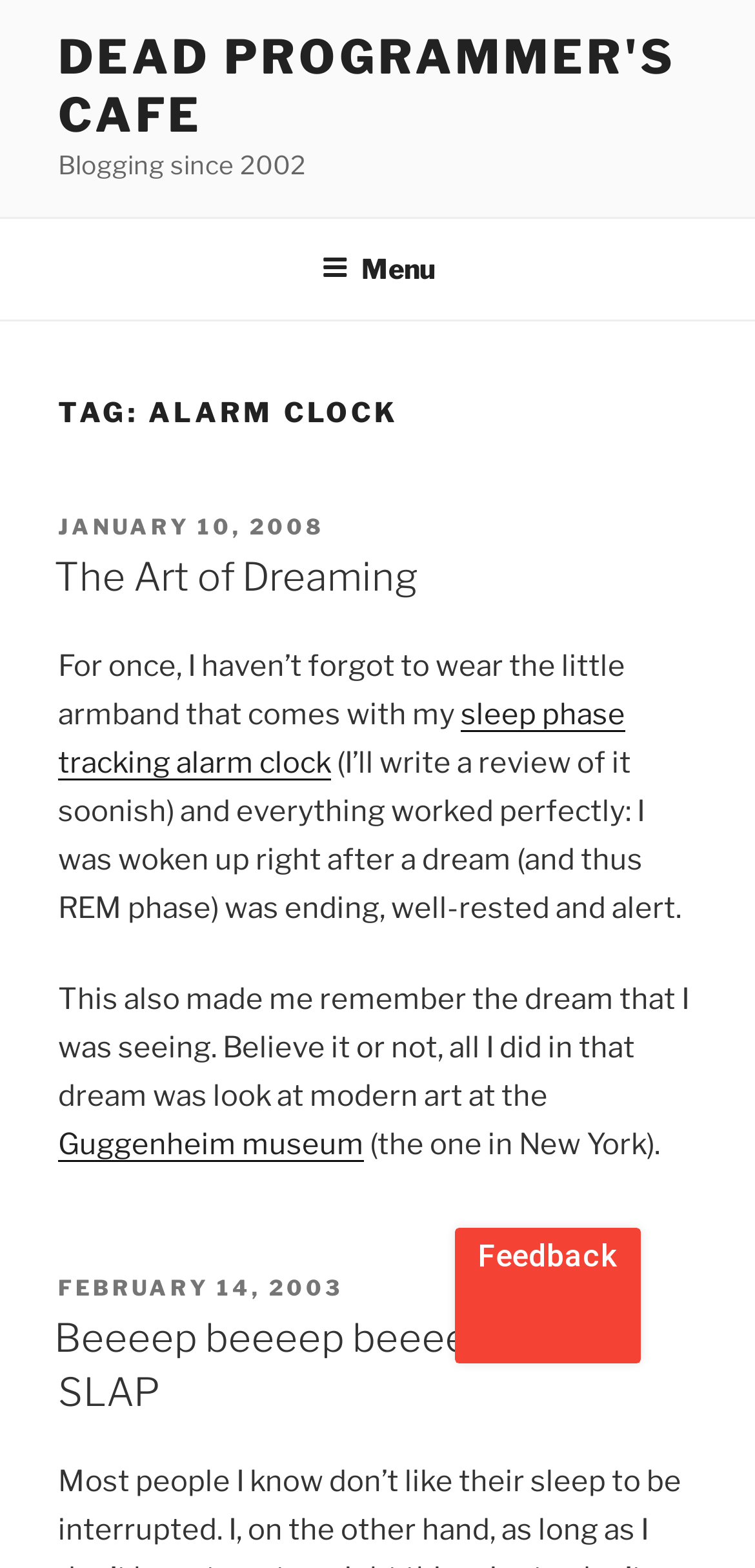Locate the primary headline on the webpage and provide its text.

TAG: ALARM CLOCK